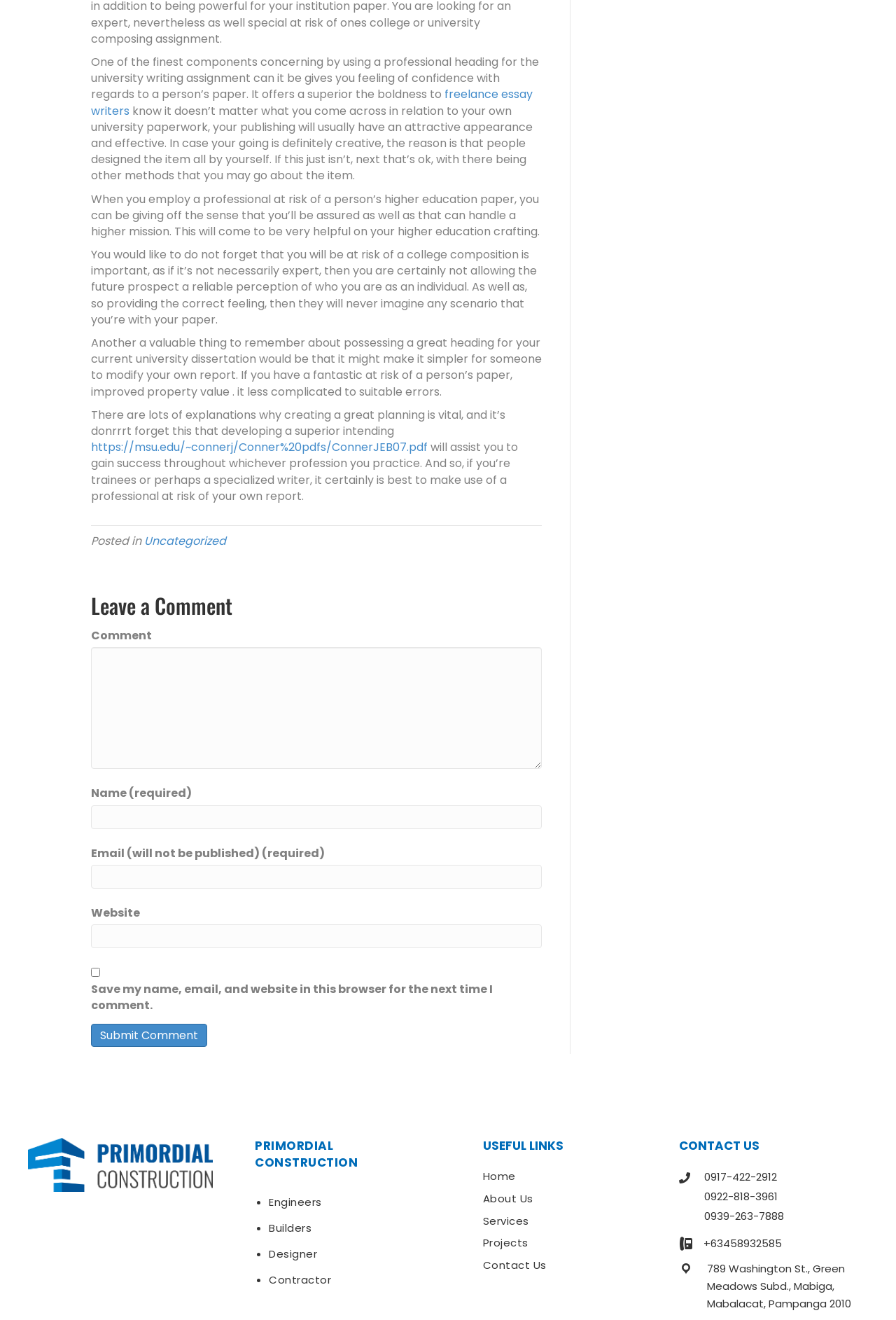Pinpoint the bounding box coordinates of the area that should be clicked to complete the following instruction: "Submit your comment". The coordinates must be given as four float numbers between 0 and 1, i.e., [left, top, right, bottom].

[0.102, 0.776, 0.231, 0.793]